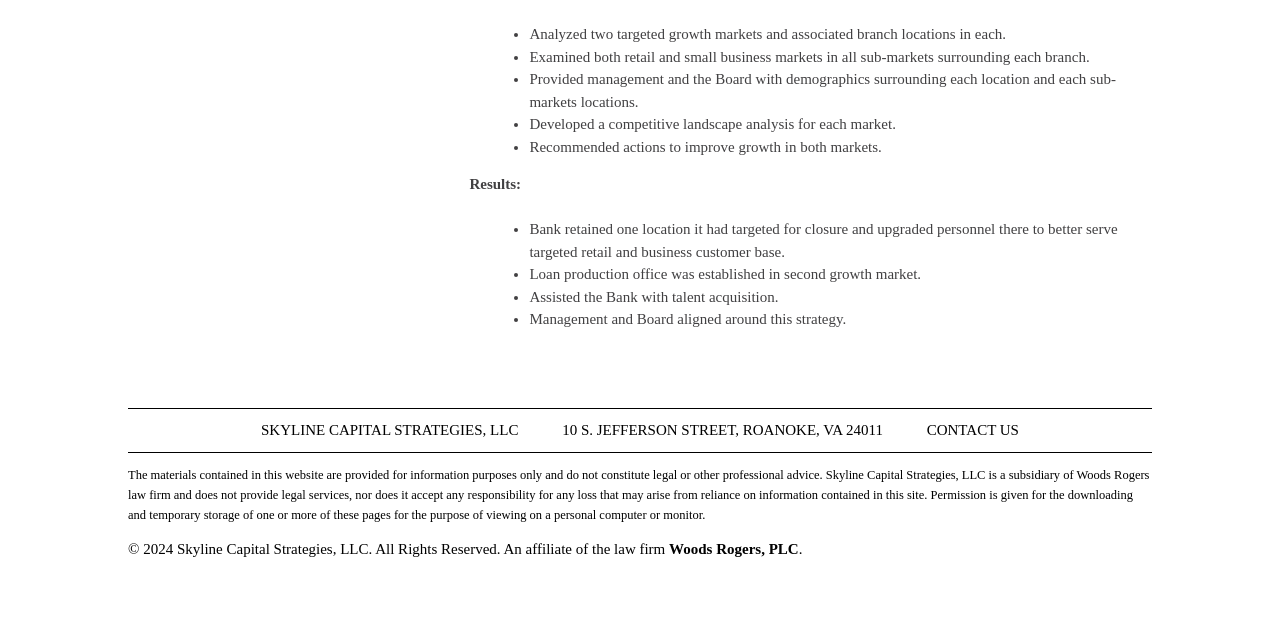Find the bounding box coordinates for the HTML element specified by: "Kasper Frederiksen".

None